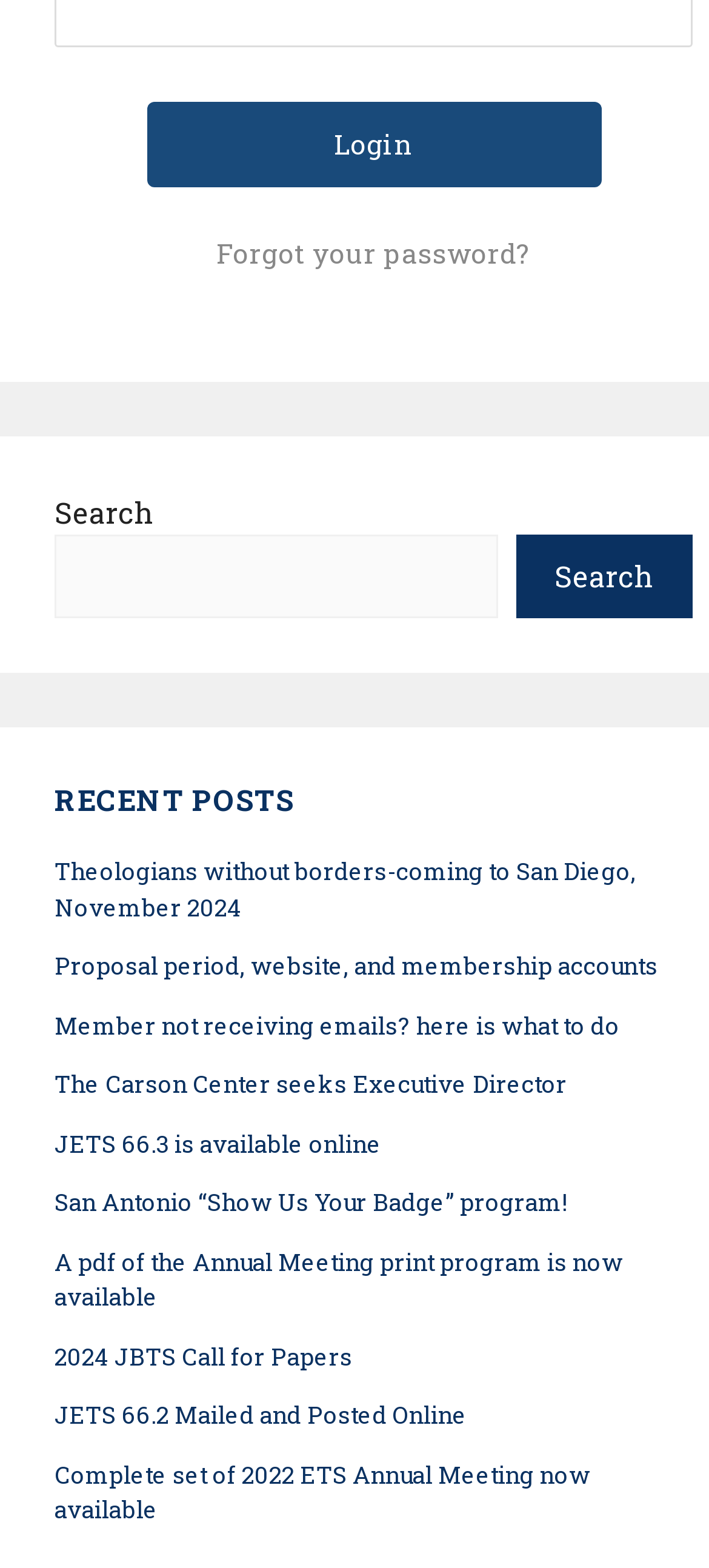Please identify the bounding box coordinates of the element I need to click to follow this instruction: "View the 2024 JBTS Call for Papers".

[0.077, 0.854, 0.497, 0.875]